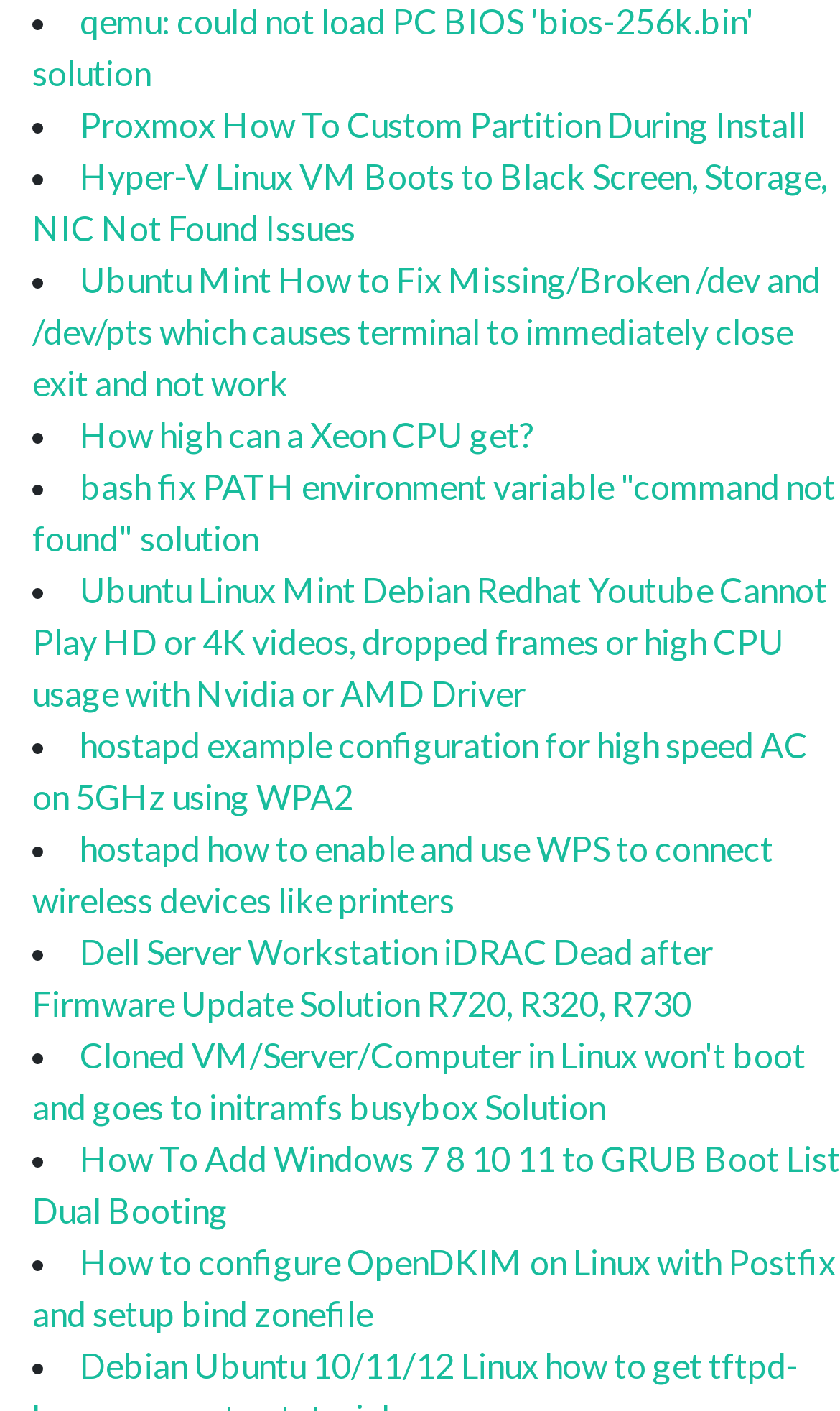Specify the bounding box coordinates of the area to click in order to execute this command: 'Click on the link to learn about custom partitioning during Proxmox installation'. The coordinates should consist of four float numbers ranging from 0 to 1, and should be formatted as [left, top, right, bottom].

[0.095, 0.073, 0.959, 0.102]